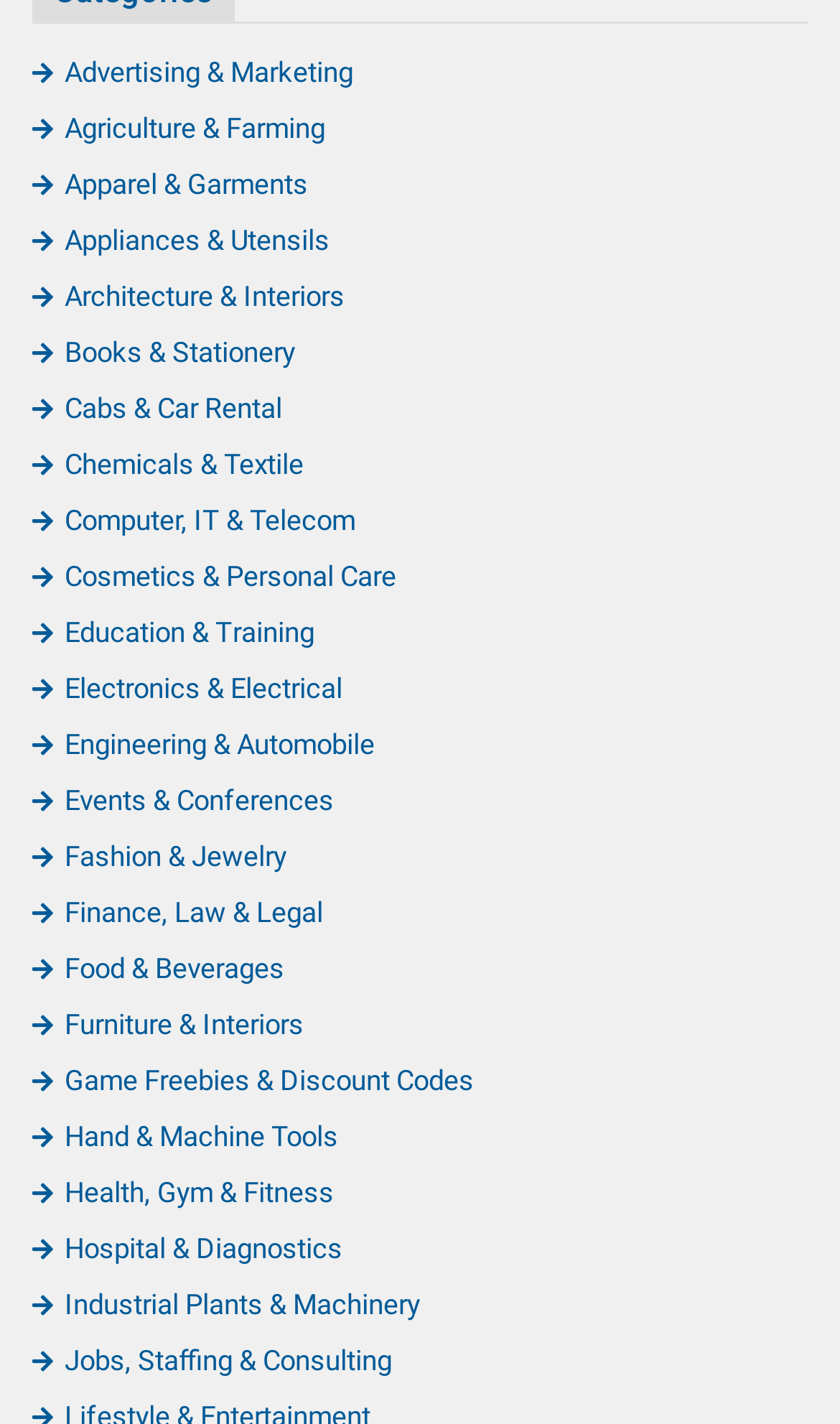Give a one-word or short phrase answer to this question: 
How many categories are listed on the webpage?

24